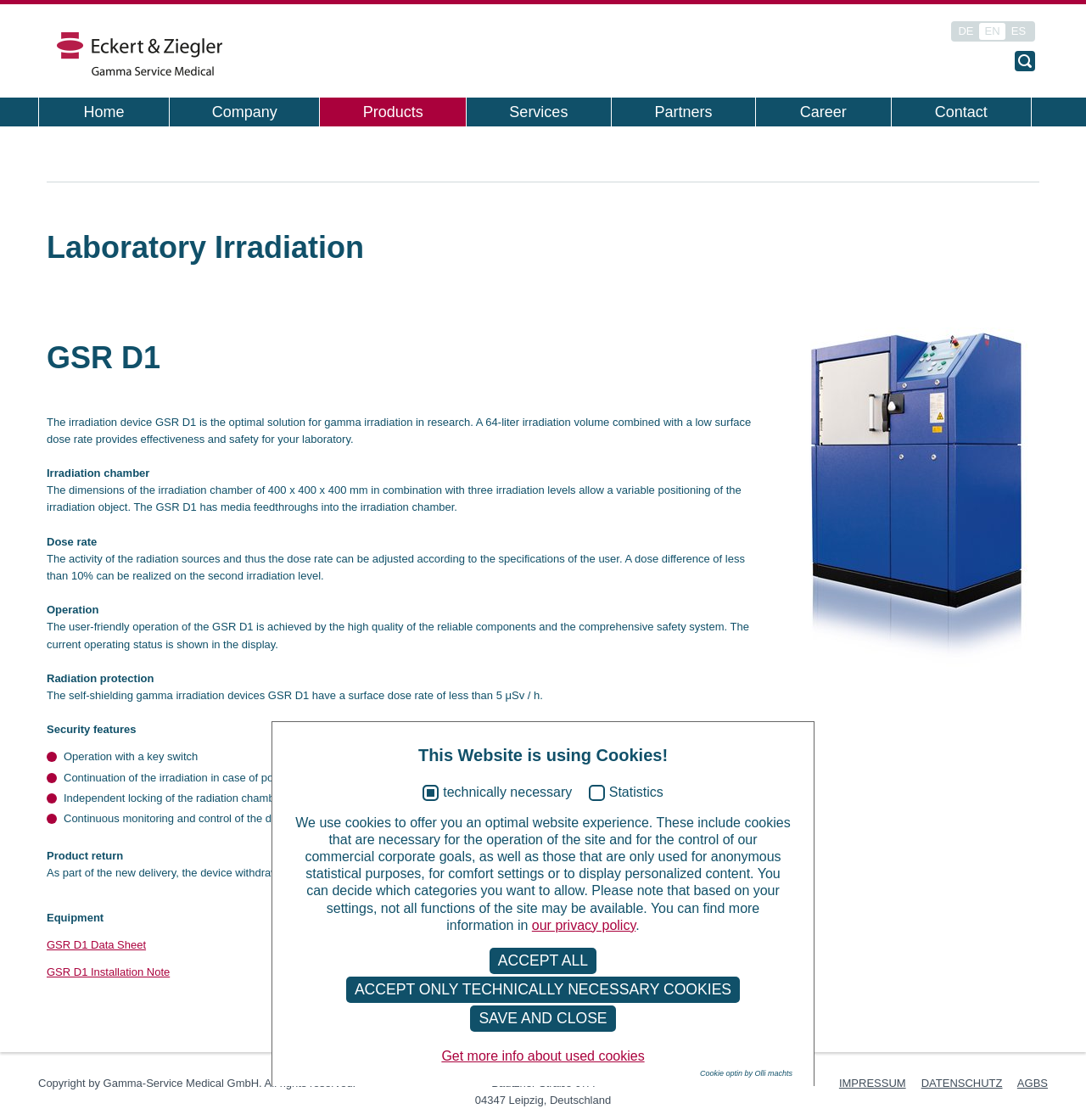Create a detailed summary of the webpage's content and design.

This webpage is about Gamma-Service Medical GmbH, a company specializing in the production, transportation, return, and recycling of radioactive sources from industry, nuclear medicine, and research, as well as the dismantling and decontamination of nuclear facilities.

At the top left of the page, there is a figure with a link, and to the right, there are three language options: DE, EN, and ES. Below these, there is a layout table with eight links: Home, Company, Products, Services, Partners, Career, and Contact.

The main content of the page is divided into two sections. The first section is about Laboratory Irradiation, with a heading and a figure. Below this, there is a detailed description of the irradiation device GSR D1, including its features, operation, radiation protection, security features, and product return.

The second section is about cookies used on the website. There is a heading and a static text explaining the use of cookies, followed by three buttons: ACCEPT ALL, ACCEPT ONLY TECHNICALLY NECESSARY COOKIES, and SAVE AND CLOSE. There are also two links: one to the privacy policy and another to get more information about used cookies.

At the bottom of the page, there is a copyright notice, the company's address, and three links: IMPRESSUM, DATENSCHUTZ, and AGBS.